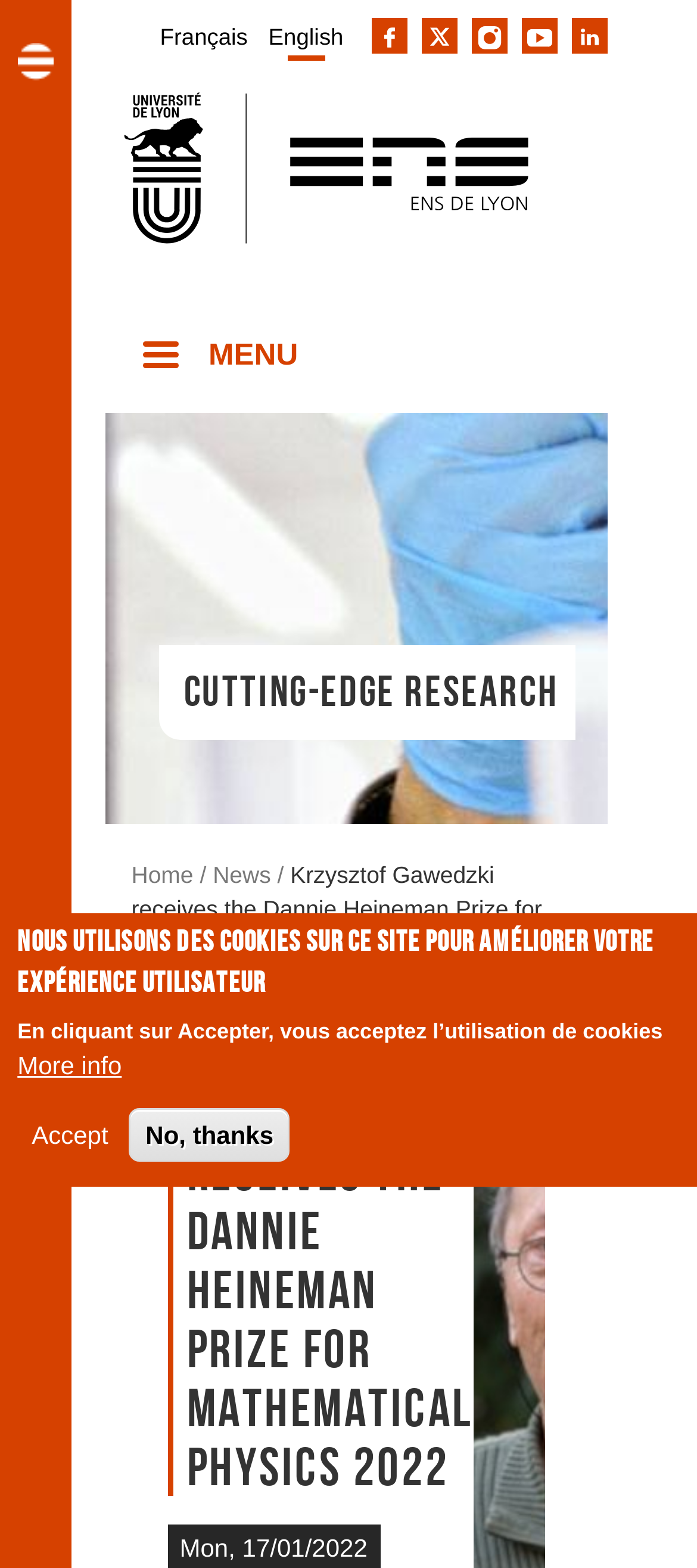Create a full and detailed caption for the entire webpage.

The webpage is about Krzysztof Gawedzki receiving the Dannie Heineman Prize for Mathematical Physics in 2022. At the top, there are three "Skip to" links, allowing users to navigate to main content, menu, or search. Below these links, there is a banner with several social media links, including Facebook, X, Instagram, Youtube, and Linkedin, each accompanied by an image.

To the left of the social media links, there is a link to the site's home page, accompanied by an image. Next to it, there is a "MENU" link. Below these links, there is a section with a heading "Cutting-edge research".

The main content of the page is divided into sections. The first section is a breadcrumb navigation menu, showing the path "Home > News > Krzysztof Gawedzki receives the Dannie Heineman Prize for Mathematical Physics 2022". Below this menu, there is a heading with the same title, followed by a date "Mon, 17/01/2022".

At the bottom of the page, there is a cookie policy alert dialog with a message and three buttons: "More info", "Accept", and "No, thanks".